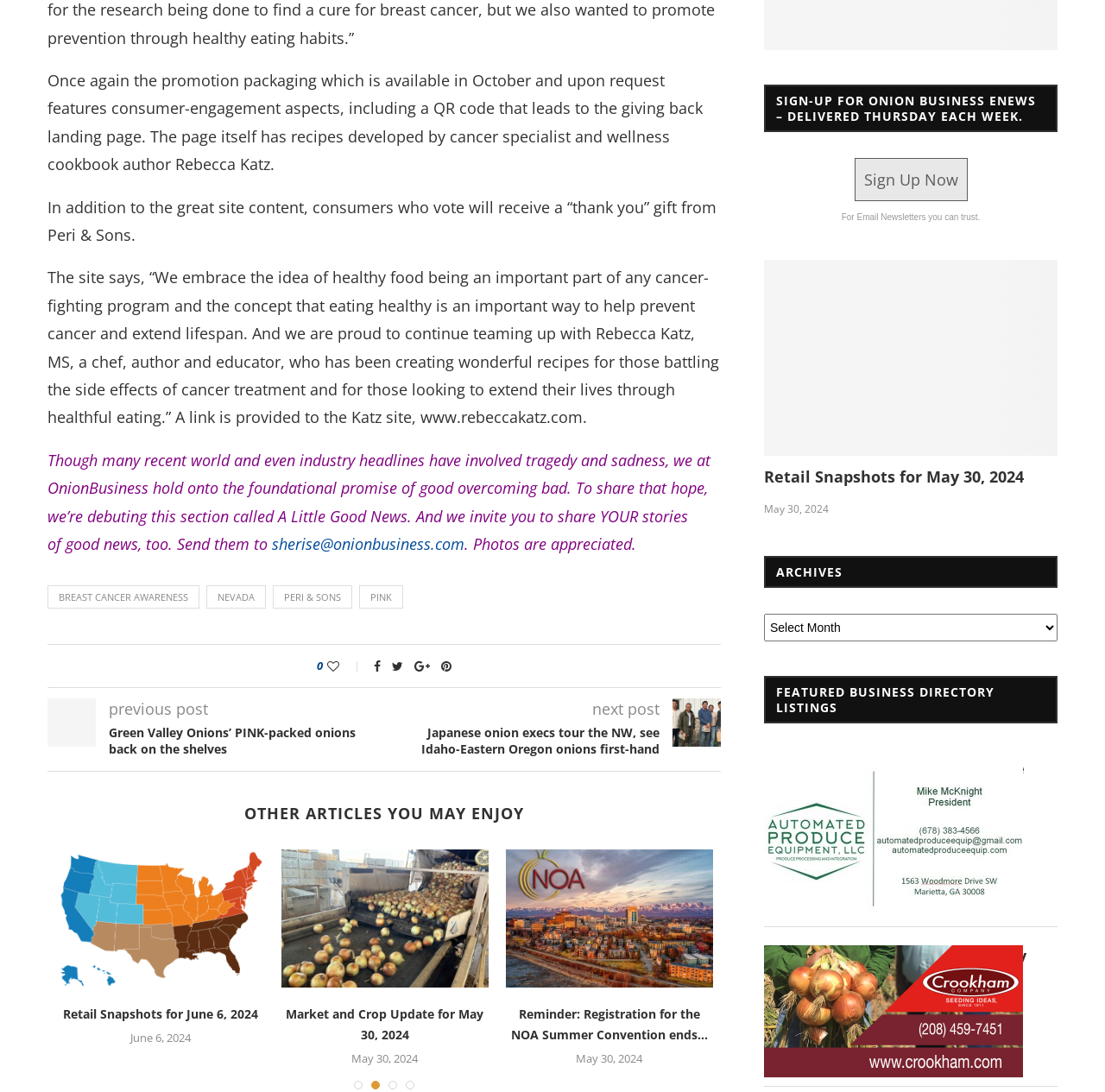What is the main topic of this webpage?
Please give a detailed and elaborate answer to the question.

Based on the content of the webpage, it appears to be focused on the onion business, with articles and news related to the industry.